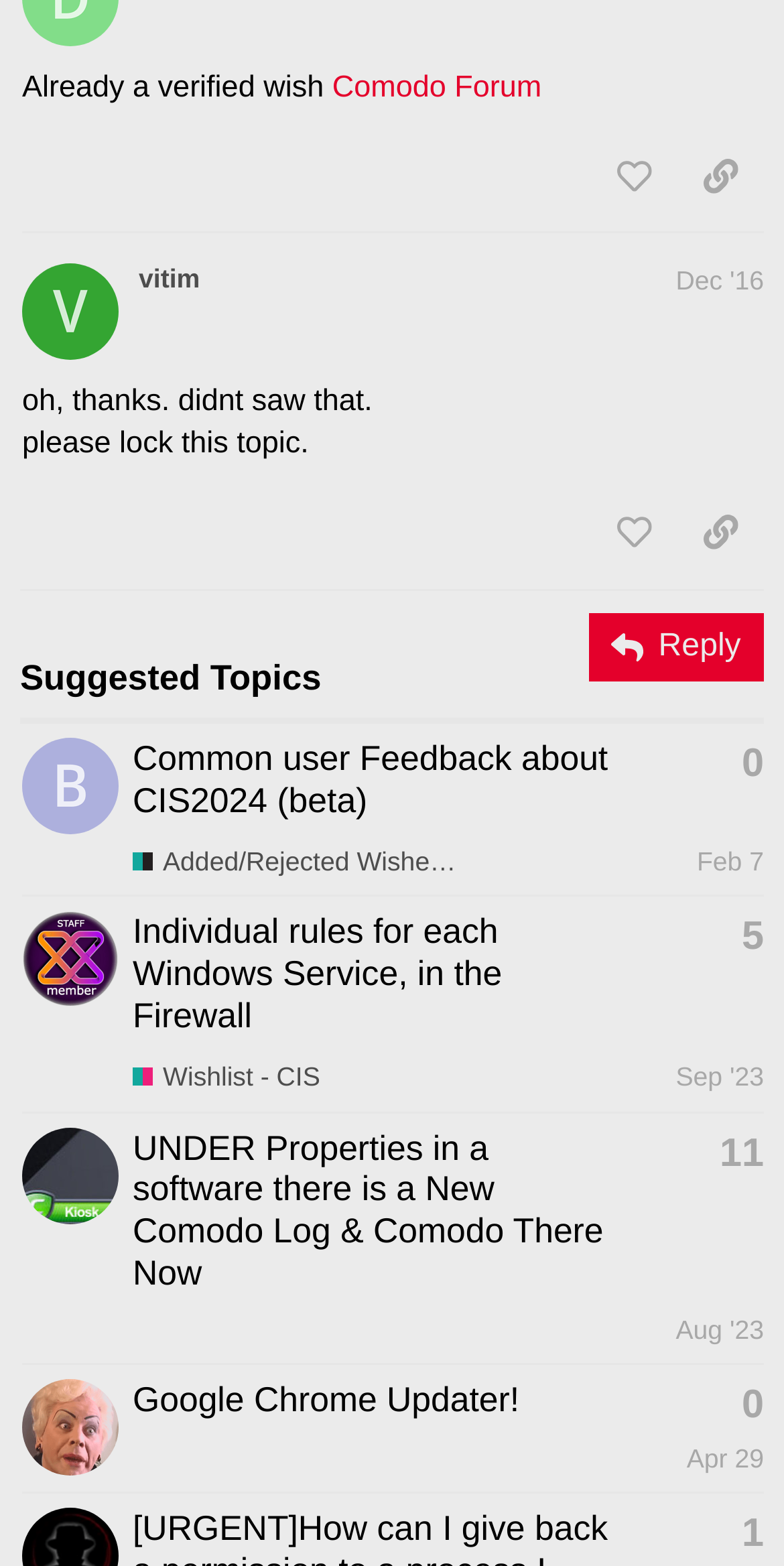Can you find the bounding box coordinates for the element that needs to be clicked to execute this instruction: "browse all memes"? The coordinates should be given as four float numbers between 0 and 1, i.e., [left, top, right, bottom].

None